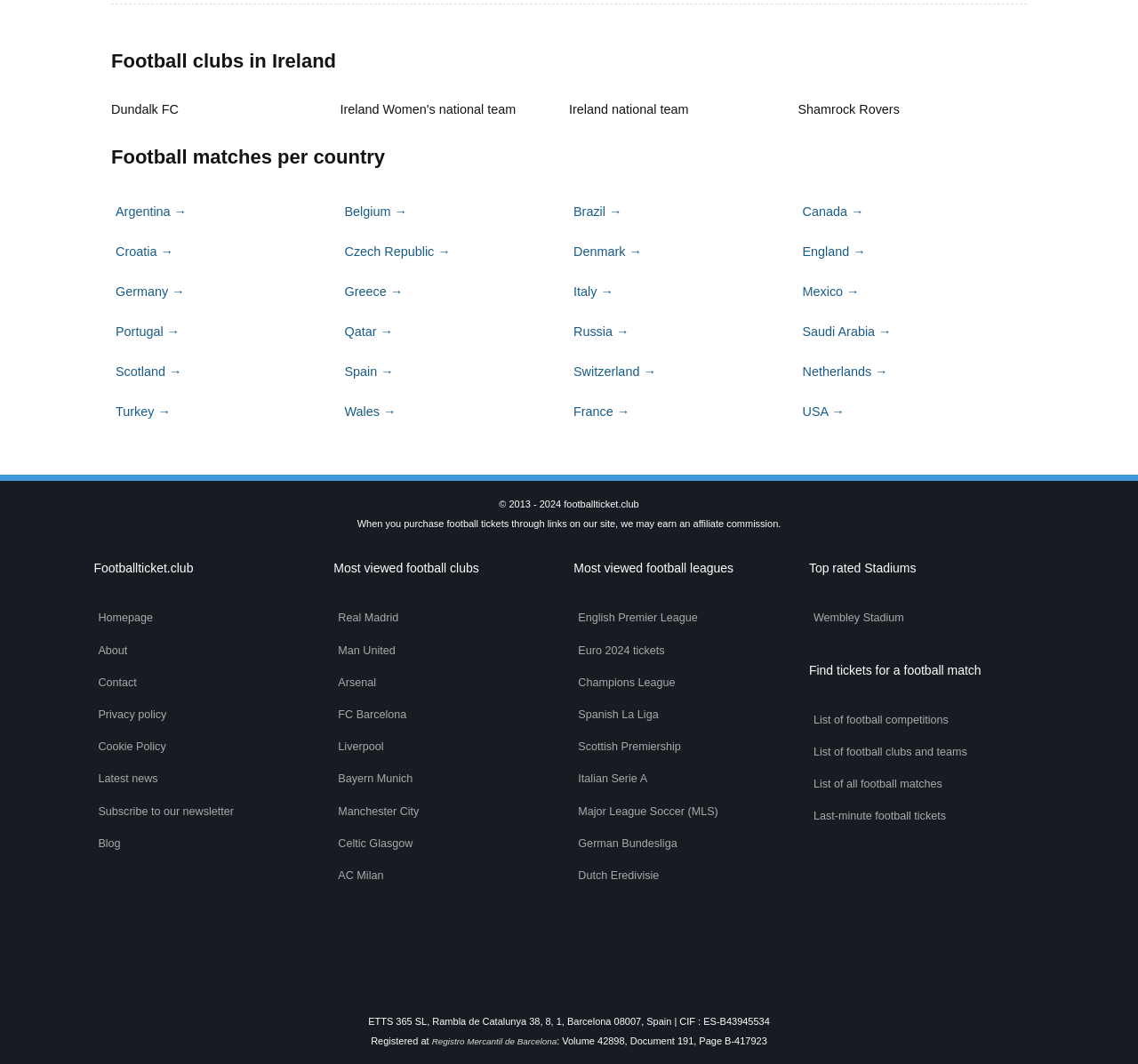Respond with a single word or phrase:
How many navigation sections are there?

4